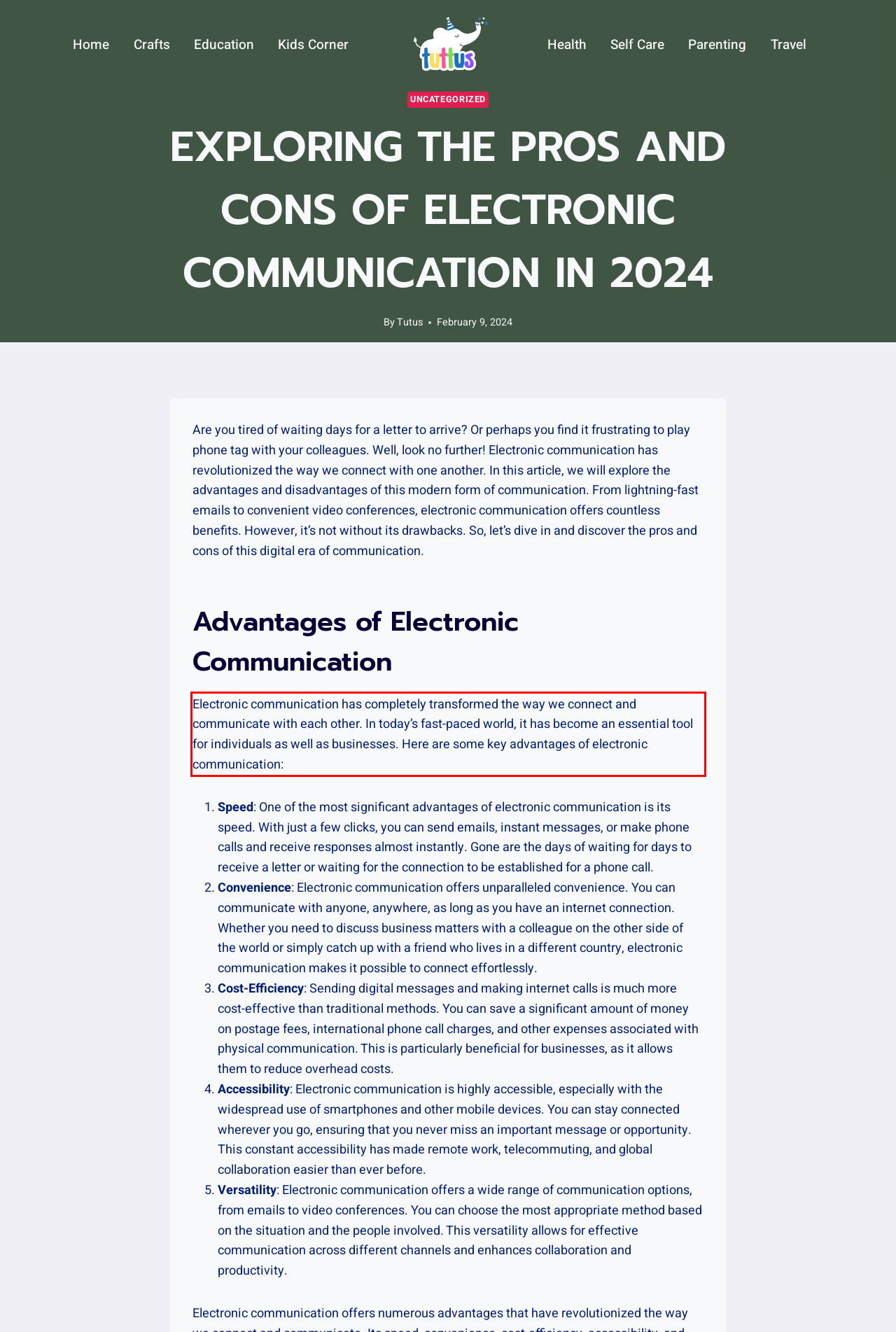Please look at the webpage screenshot and extract the text enclosed by the red bounding box.

Electronic communication has completely transformed the way we connect and communicate with each other. In today’s fast-paced world, it has become an essential tool for individuals as well as businesses. Here are some key advantages of electronic communication: